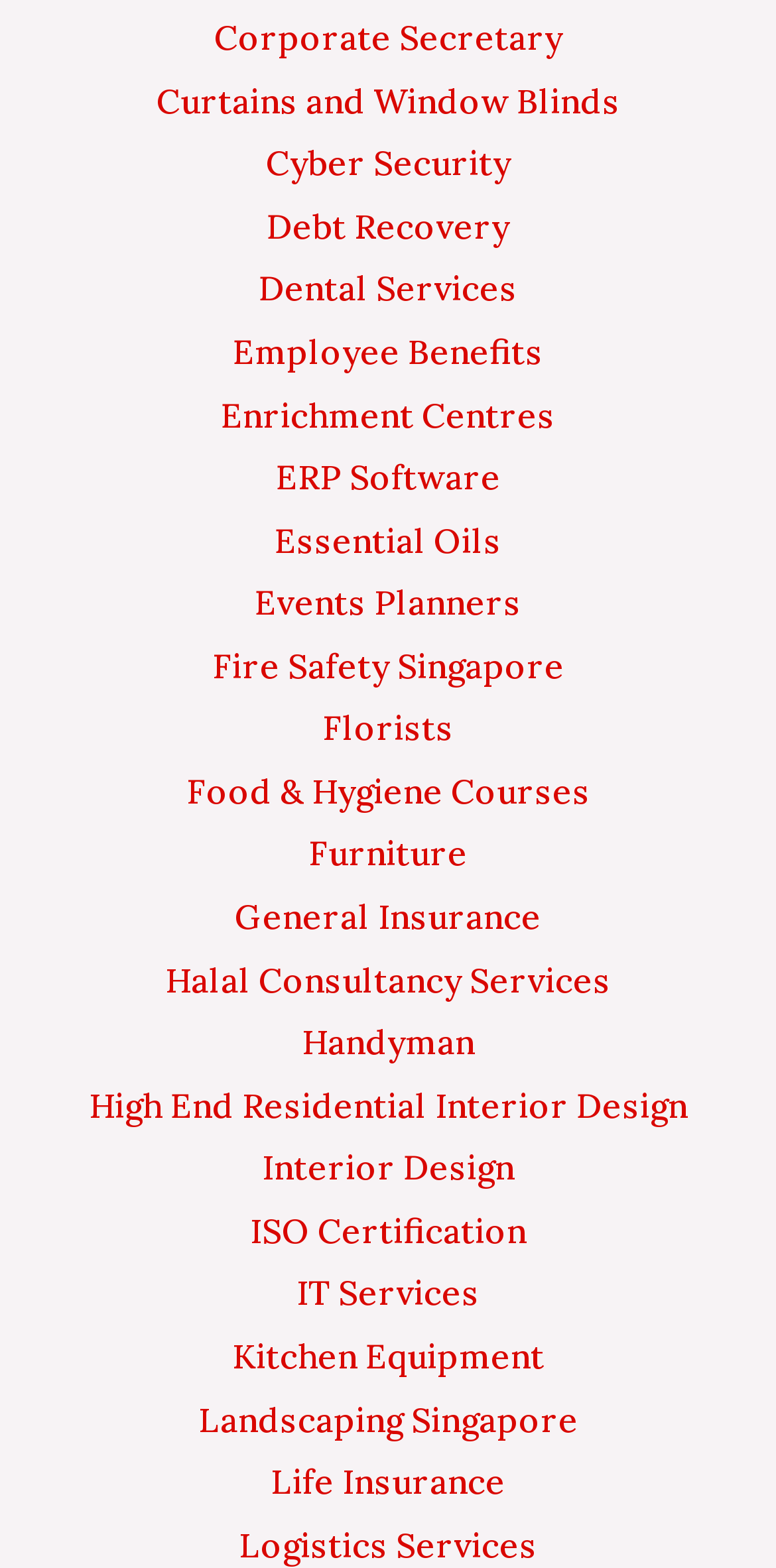Find the bounding box coordinates for the UI element whose description is: "Curtains and Window Blinds". The coordinates should be four float numbers between 0 and 1, in the format [left, top, right, bottom].

[0.201, 0.05, 0.799, 0.078]